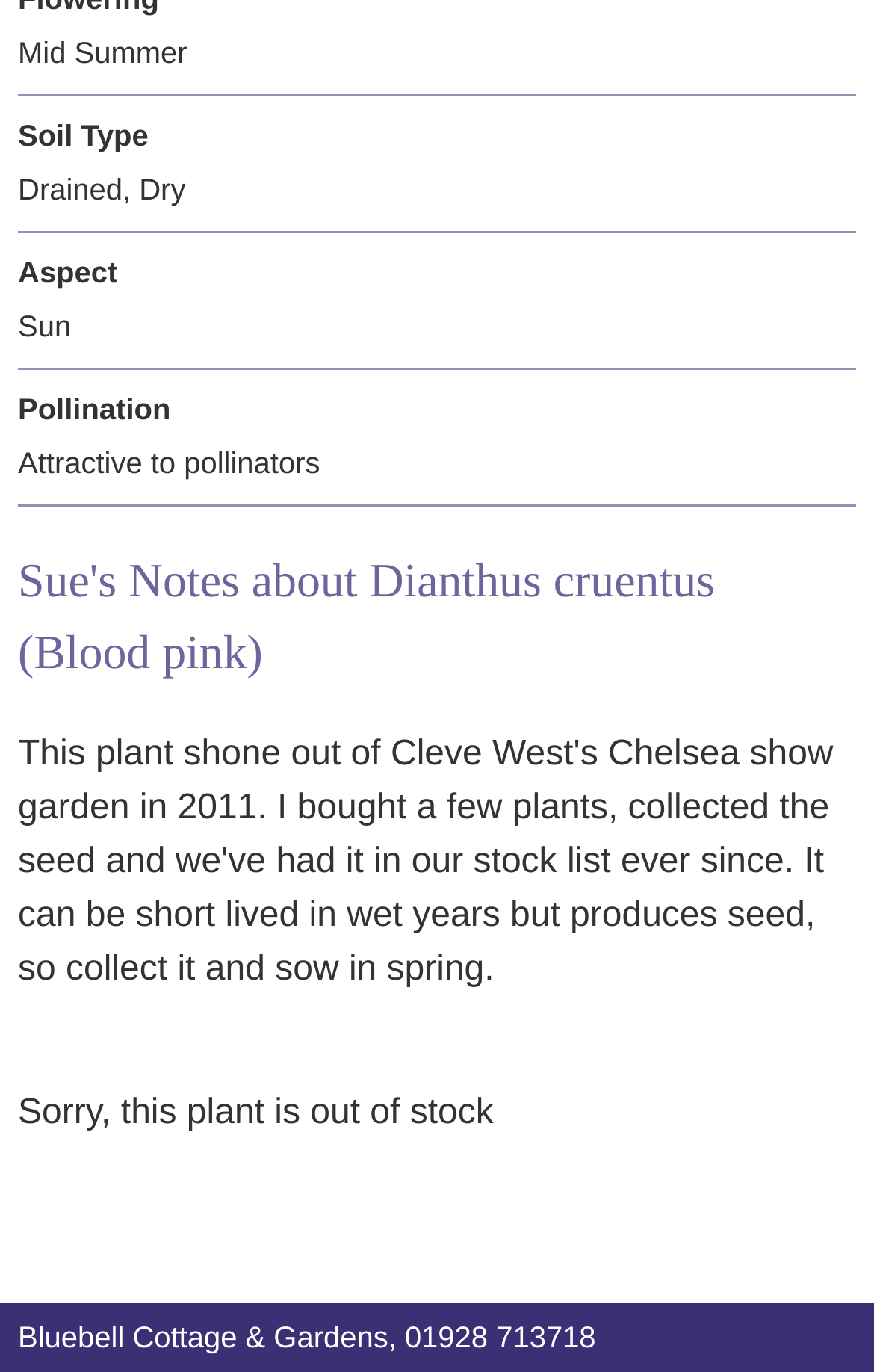Provide your answer to the question using just one word or phrase: What is the phone number of Bluebell Cottage & Gardens?

01928 713718